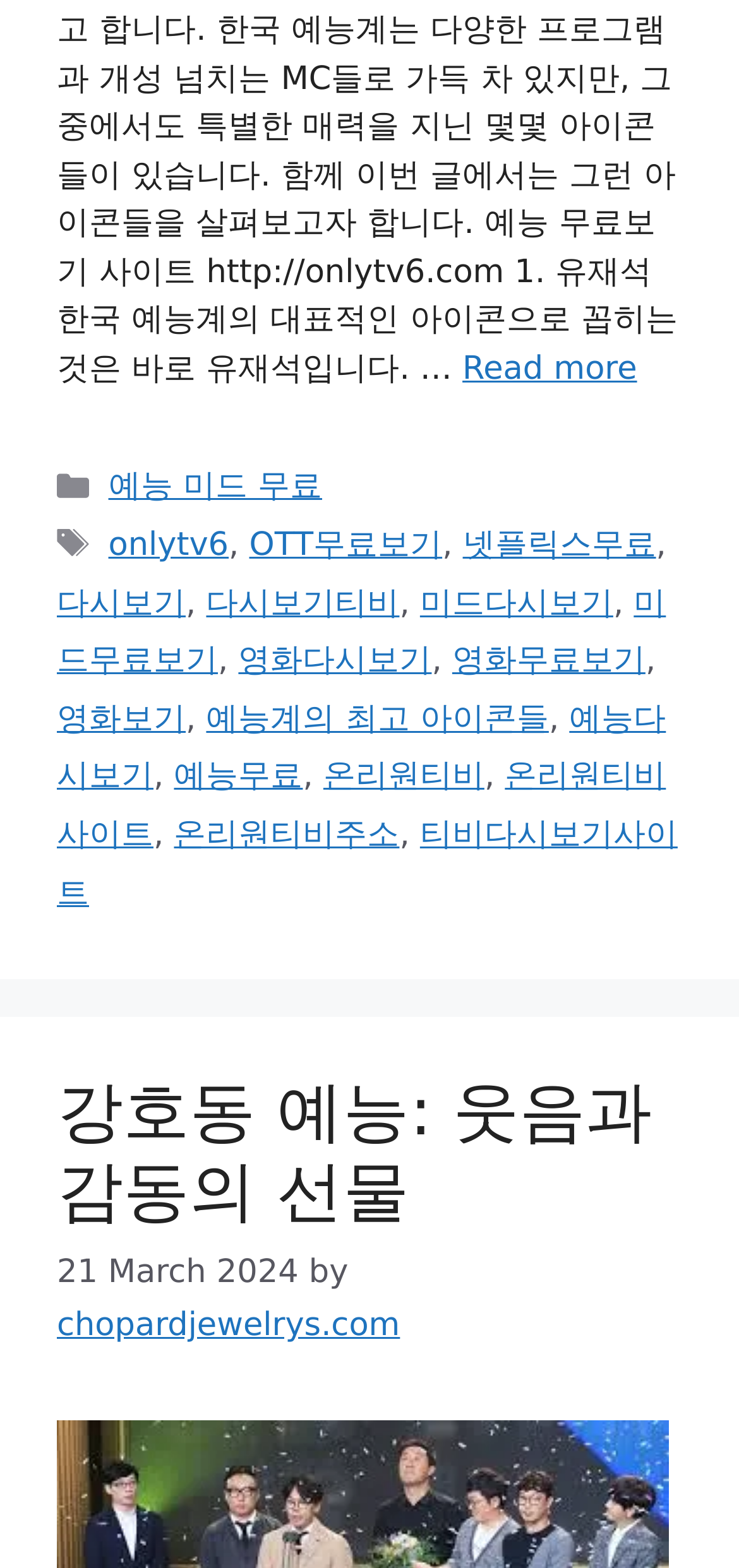Give a one-word or one-phrase response to the question: 
When was the article published?

21 March 2024